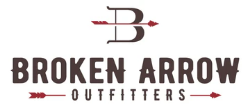What is the position of 'OUTFITTERS'?
Please elaborate on the answer to the question with detailed information.

The text 'OUTFITTERS' is written in a more understated font style and is positioned below 'BROKEN ARROW', which creates a visual hierarchy in the logo.